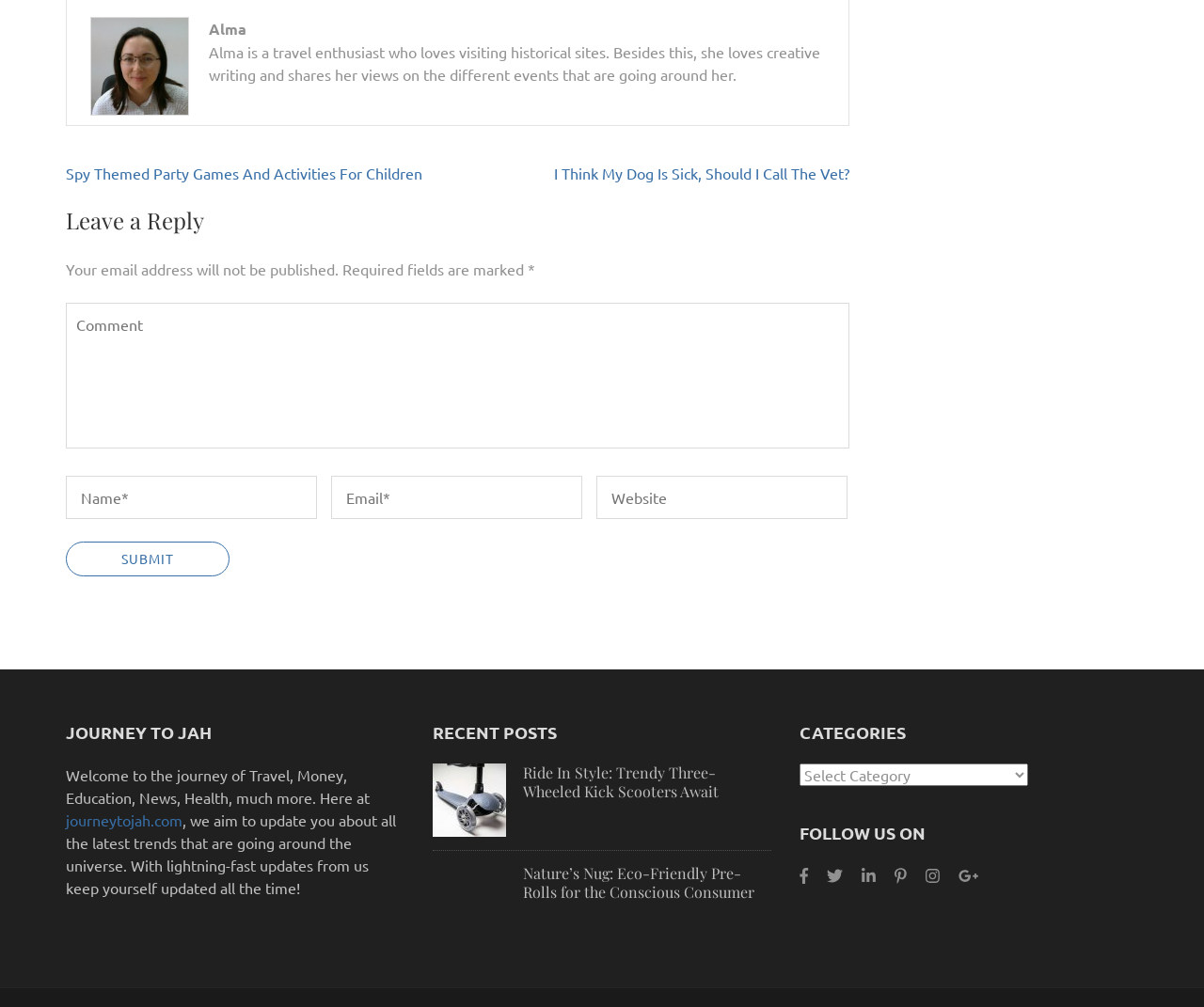Using the image as a reference, answer the following question in as much detail as possible:
Who is the author of the blog?

The author of the blog is Alma, which is mentioned in the StaticText element with the text 'Alma is a travel enthusiast who loves visiting historical sites. Besides this, she loves creative writing and shares her views on the different events that are going around her.'